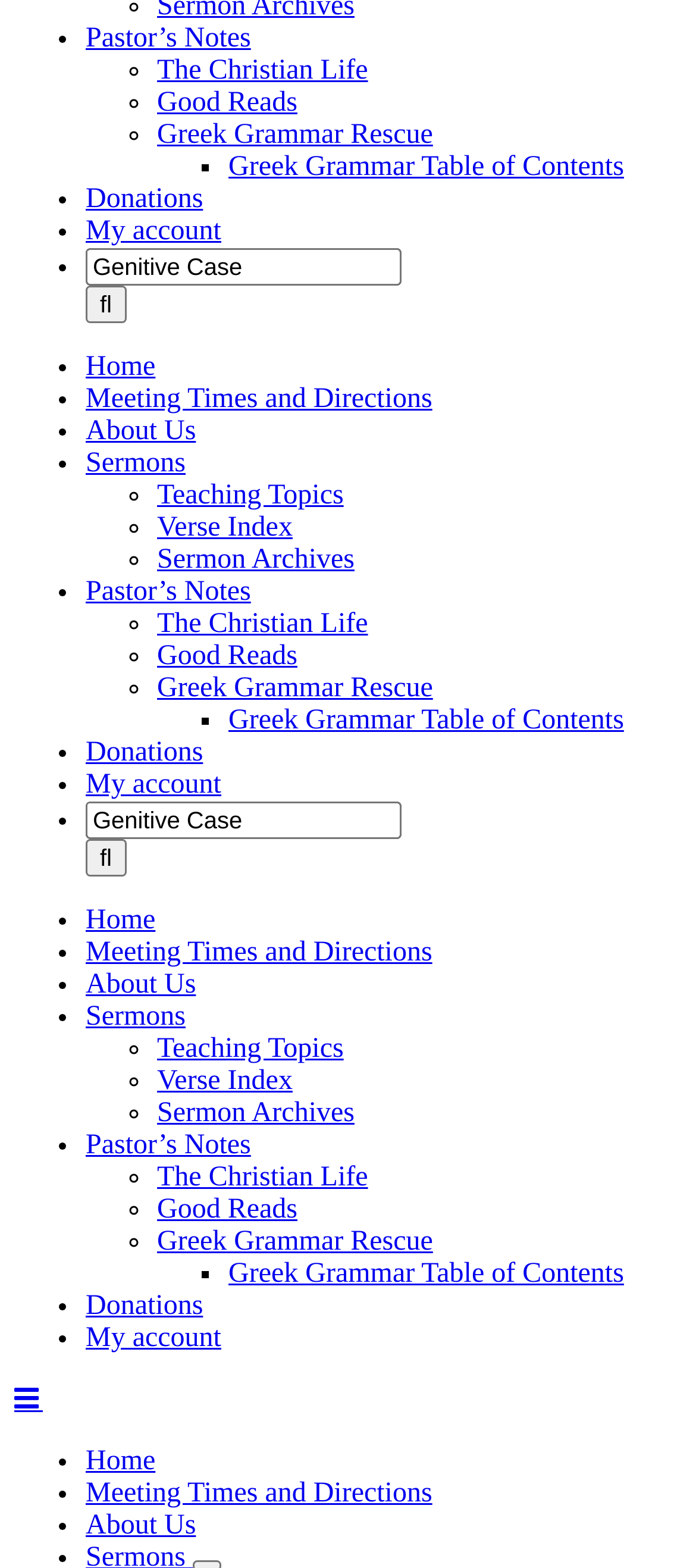Show the bounding box coordinates of the region that should be clicked to follow the instruction: "Check My account."

[0.123, 0.138, 0.318, 0.157]